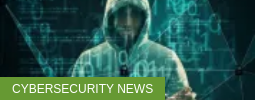What is the color of the banner at the bottom of the image?
Look at the image and answer the question with a single word or phrase.

Vibrant green